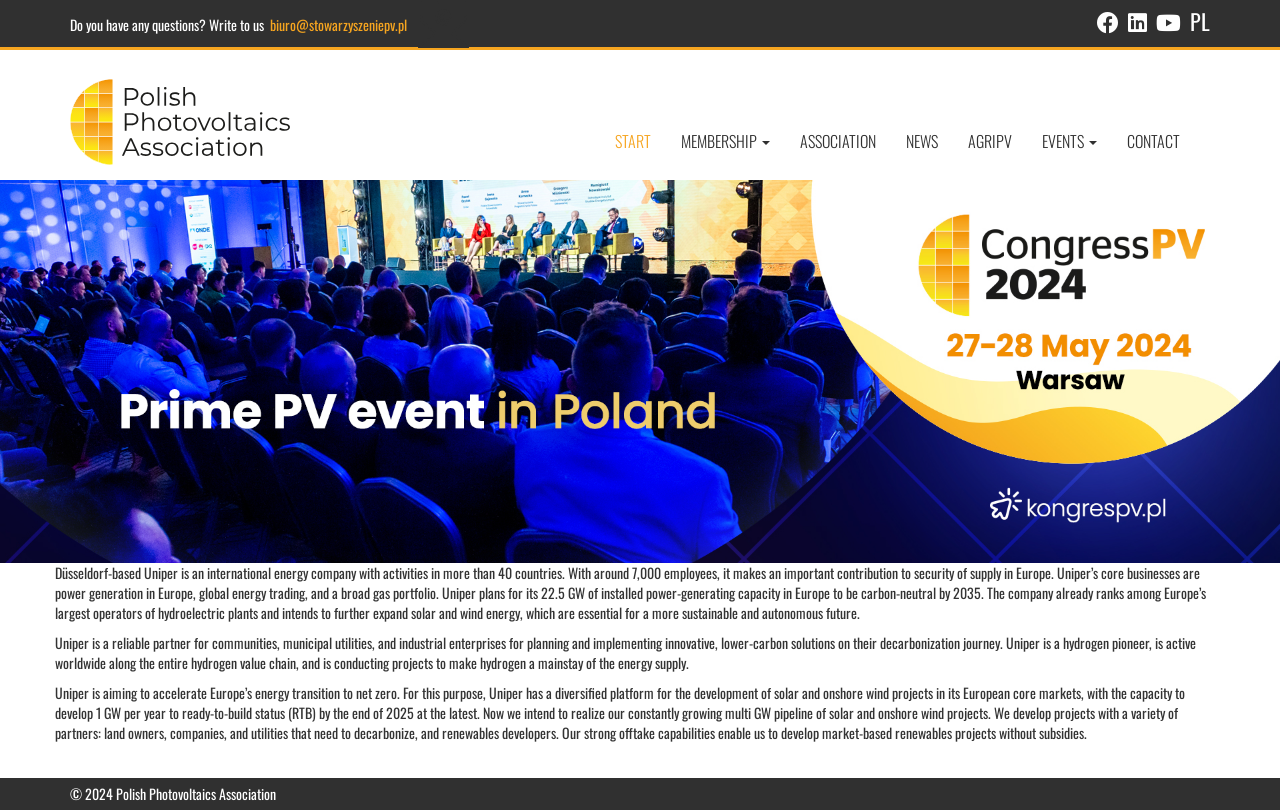Given the description Linkedin, predict the bounding box coordinates of the UI element. Ensure the coordinates are in the format (top-left x, top-left y, bottom-right x, bottom-right y) and all values are between 0 and 1.

None